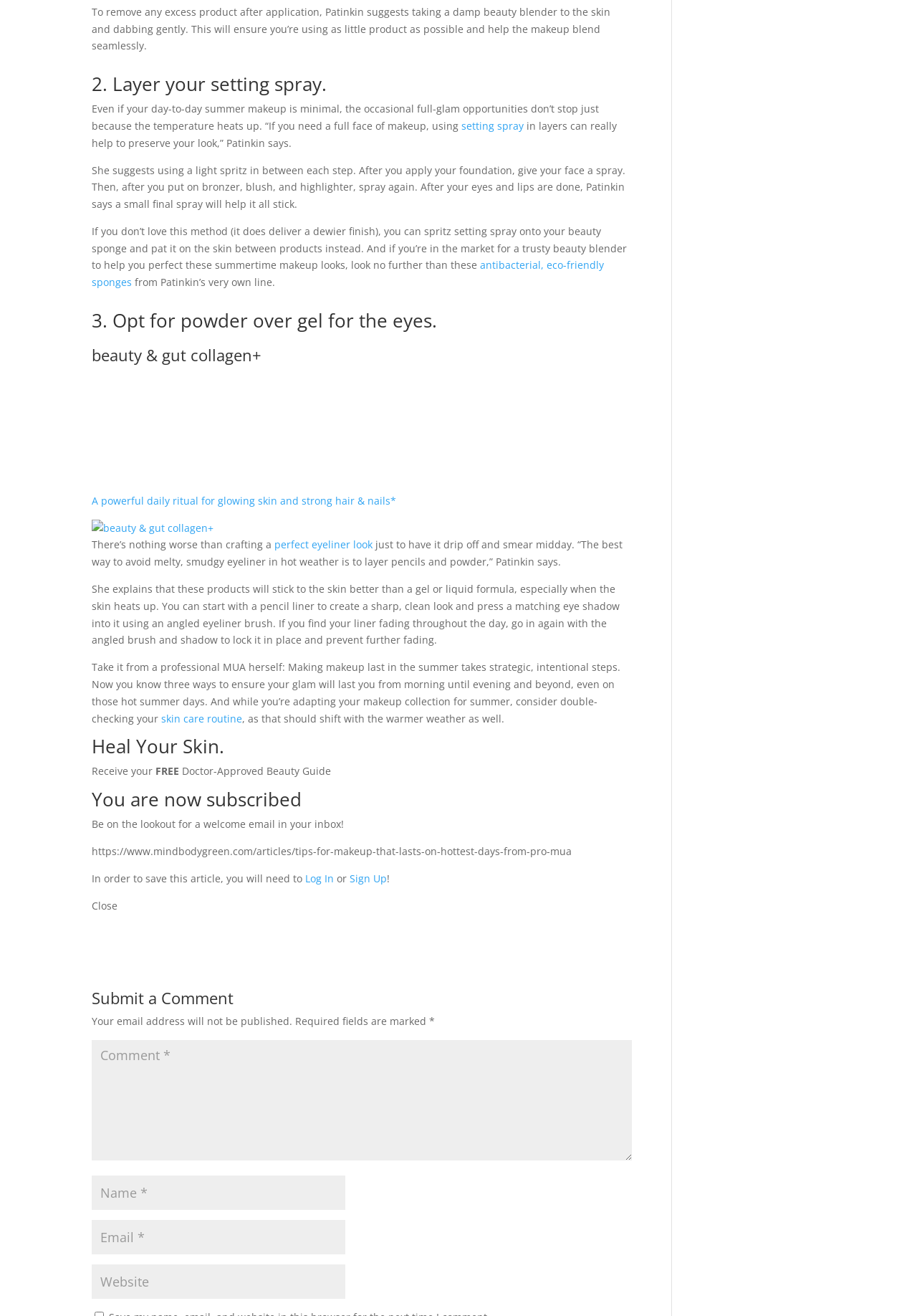Please indicate the bounding box coordinates of the element's region to be clicked to achieve the instruction: "Click on the link 'skin care routine'". Provide the coordinates as four float numbers between 0 and 1, i.e., [left, top, right, bottom].

[0.176, 0.541, 0.264, 0.551]